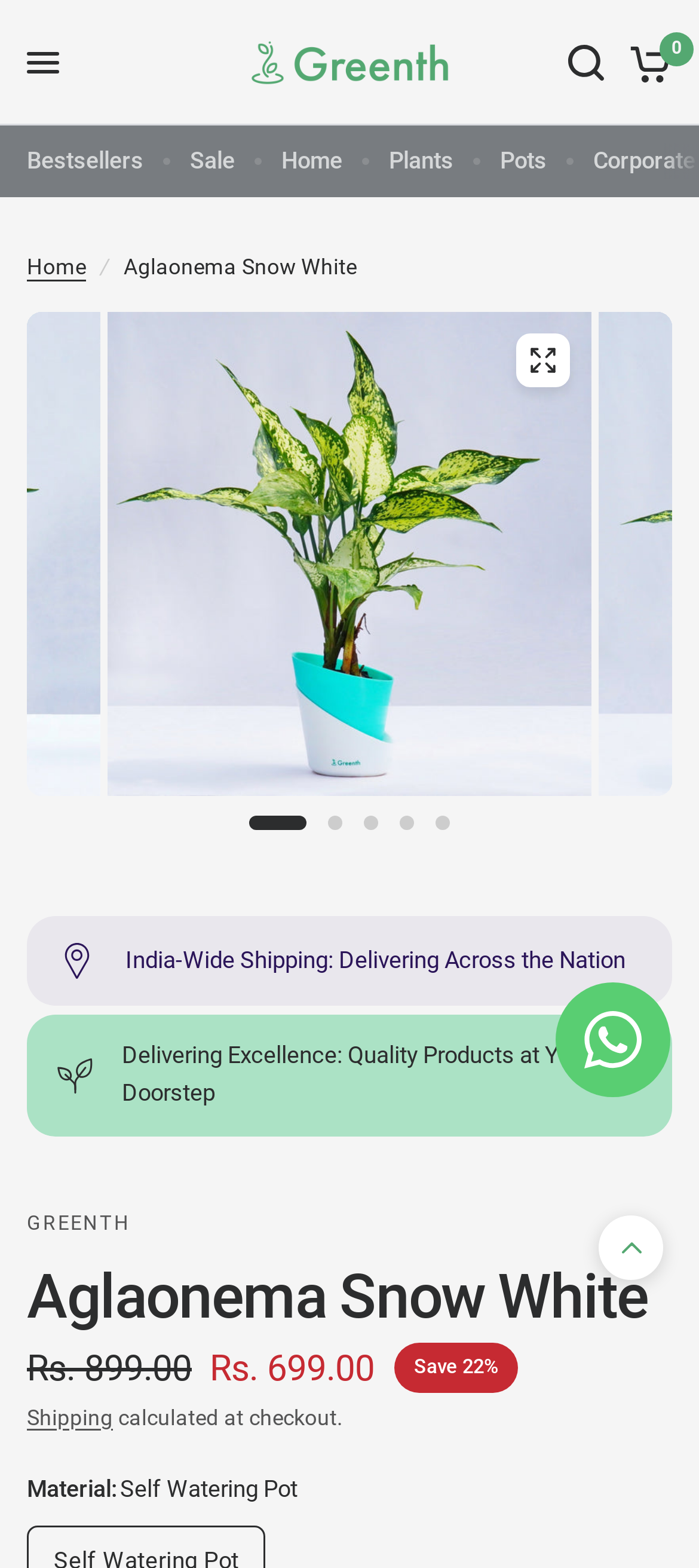Determine the coordinates of the bounding box for the clickable area needed to execute this instruction: "Click on the 'Bestsellers' link".

[0.038, 0.091, 0.205, 0.115]